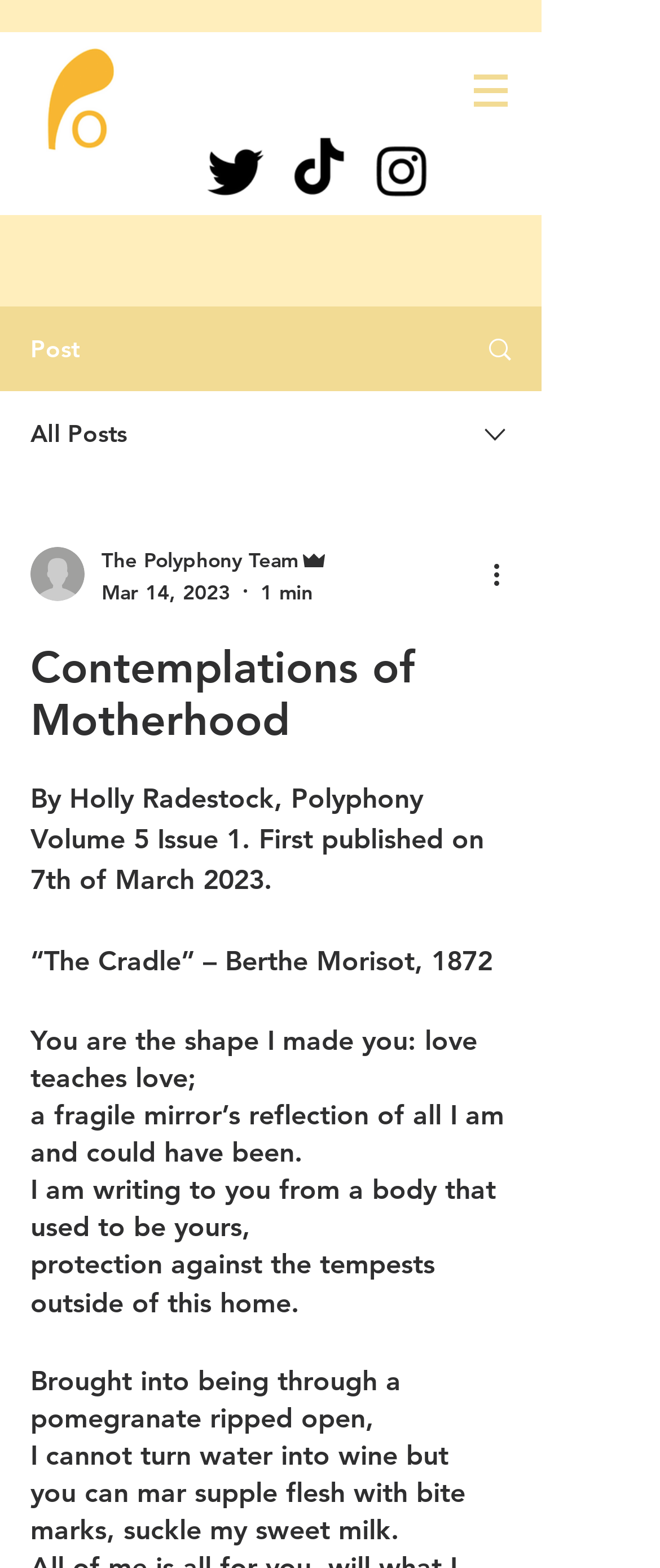Please identify the primary heading of the webpage and give its text content.

Contemplations of Motherhood